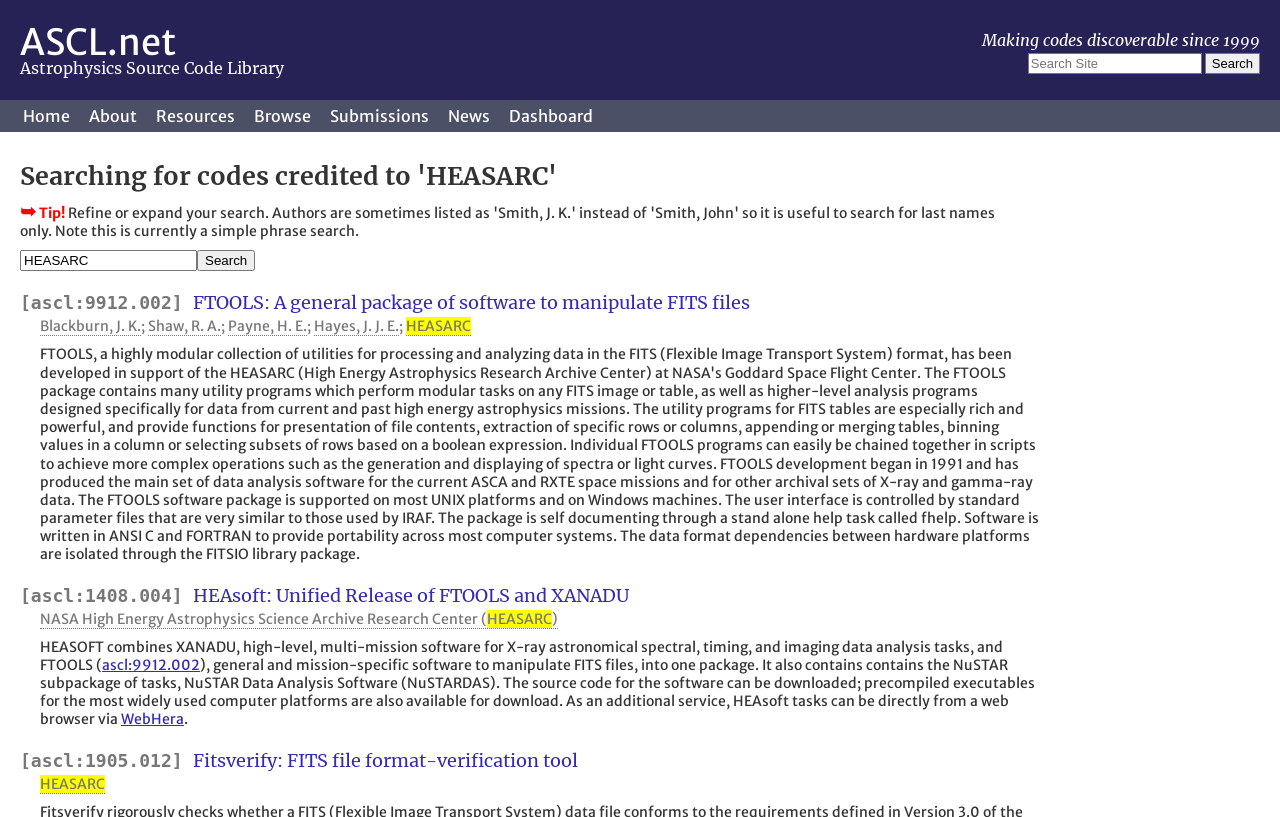Using the information shown in the image, answer the question with as much detail as possible: What is the website's name?

The website's name is obtained from the first heading element 'ASCL.net' at the top of the webpage.